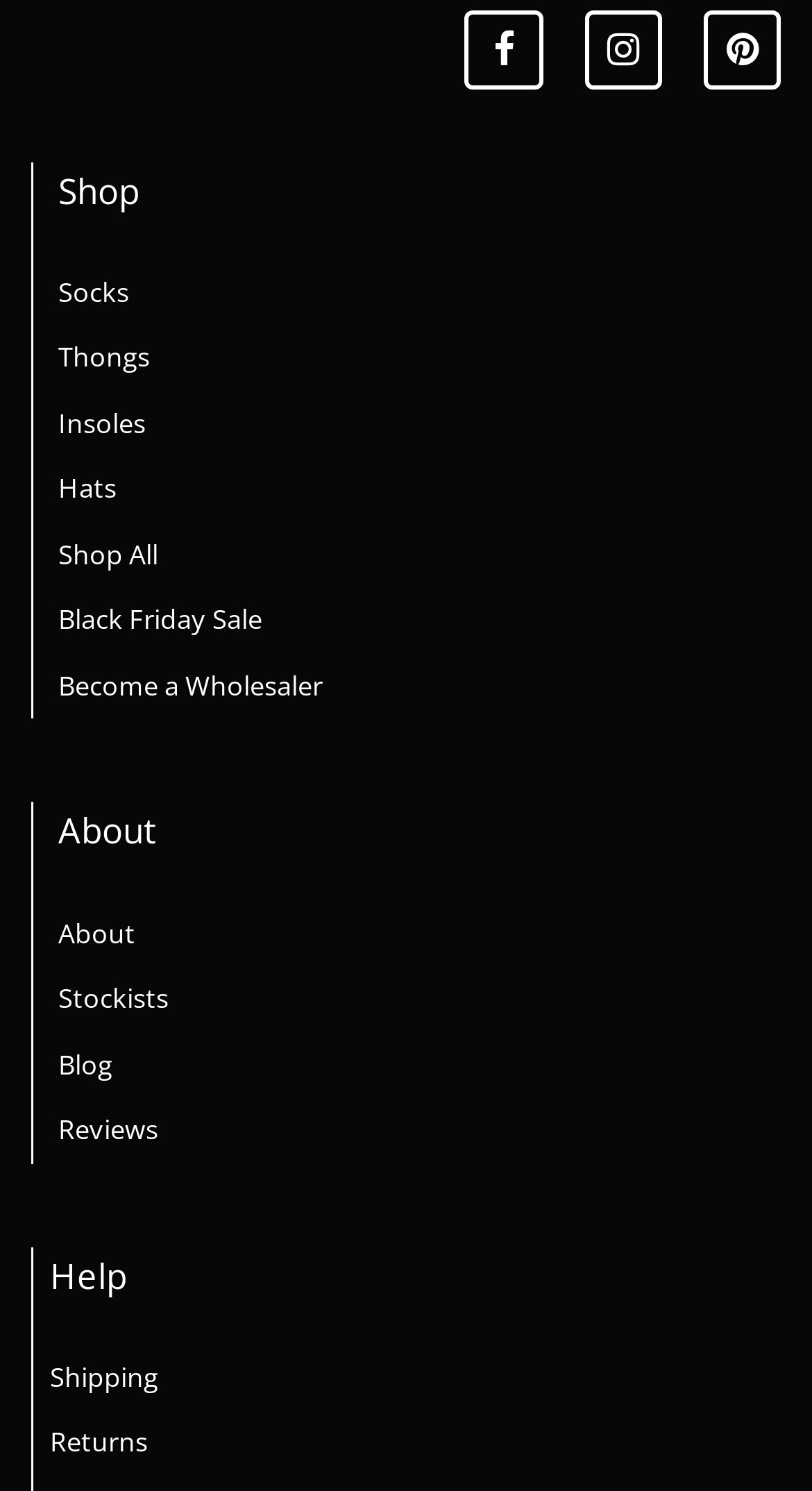Locate the bounding box coordinates of the element's region that should be clicked to carry out the following instruction: "Browse Socks". The coordinates need to be four float numbers between 0 and 1, i.e., [left, top, right, bottom].

[0.072, 0.184, 0.159, 0.208]